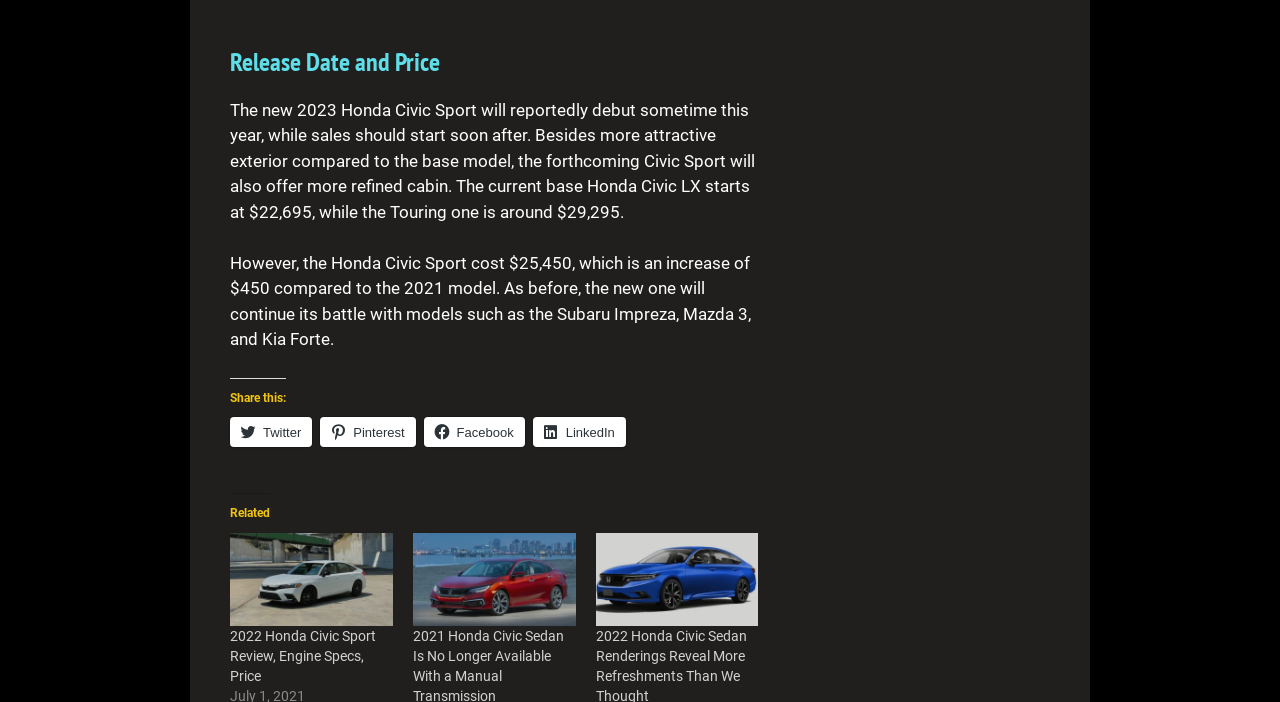Please identify the bounding box coordinates of the area that needs to be clicked to fulfill the following instruction: "View 2021 Honda Civic Sedan."

[0.323, 0.759, 0.45, 0.891]